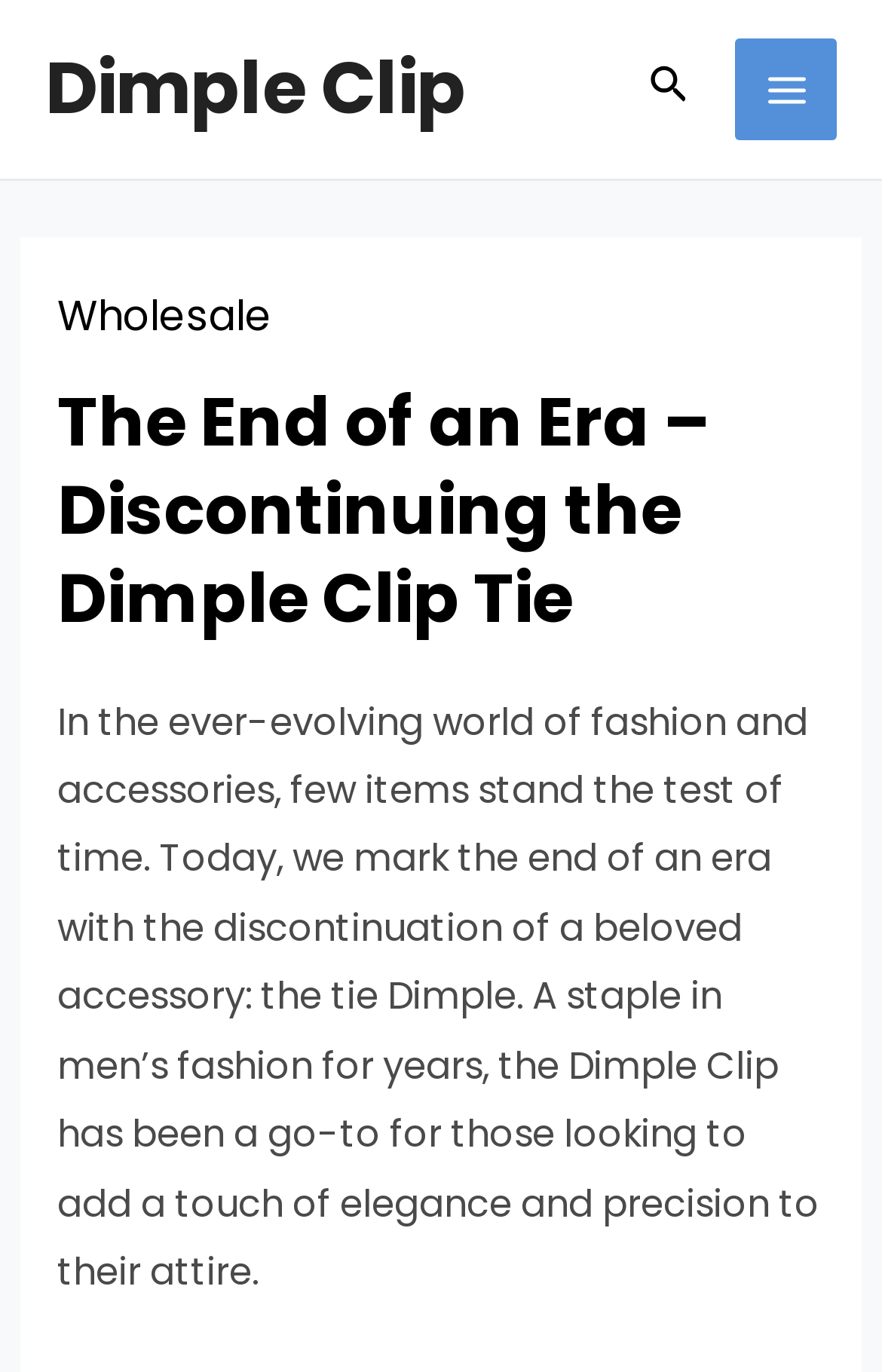Identify the bounding box coordinates for the UI element described as follows: "Search". Ensure the coordinates are four float numbers between 0 and 1, formatted as [left, top, right, bottom].

[0.736, 0.042, 0.783, 0.088]